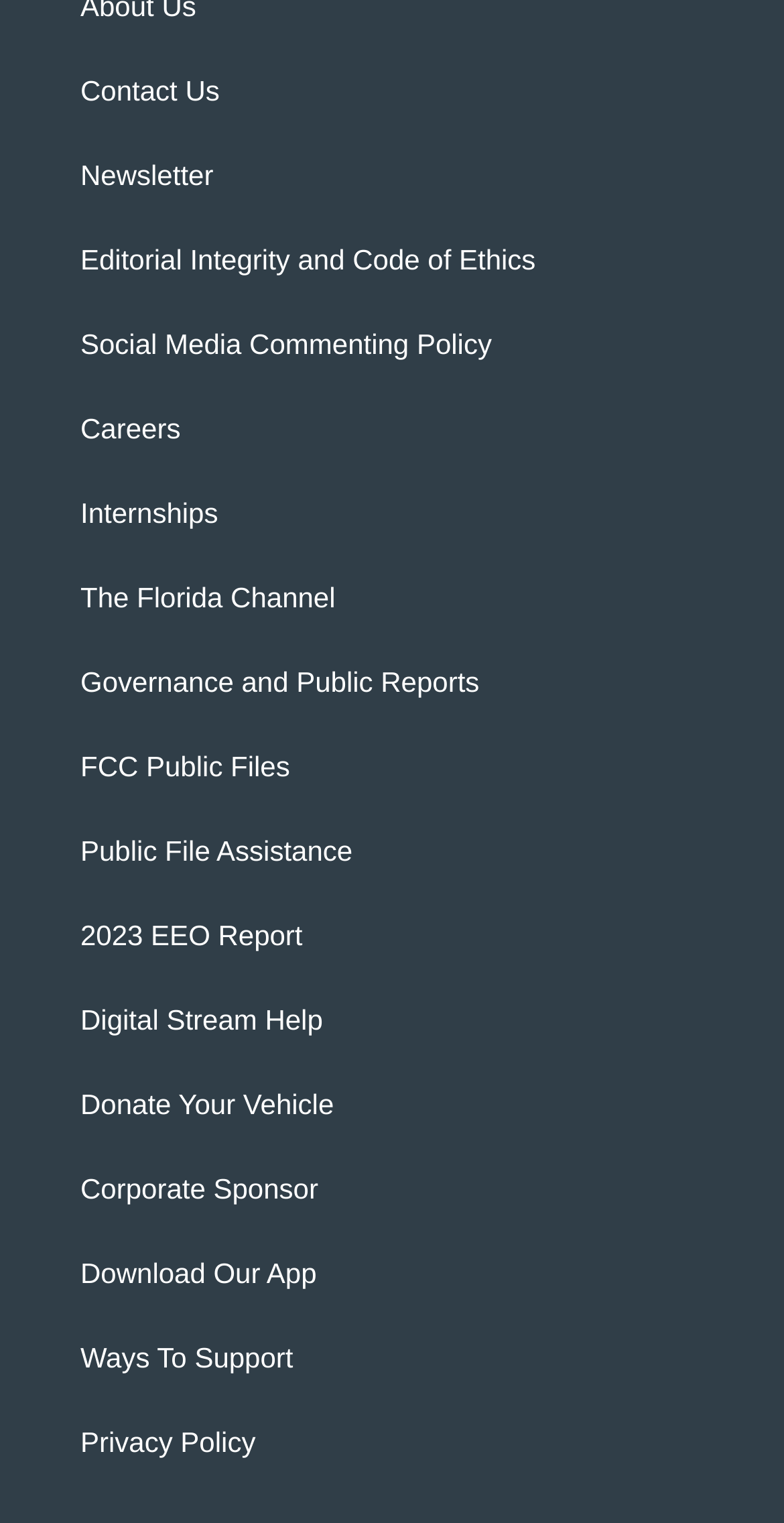Find and indicate the bounding box coordinates of the region you should select to follow the given instruction: "View careers".

[0.103, 0.273, 0.897, 0.294]